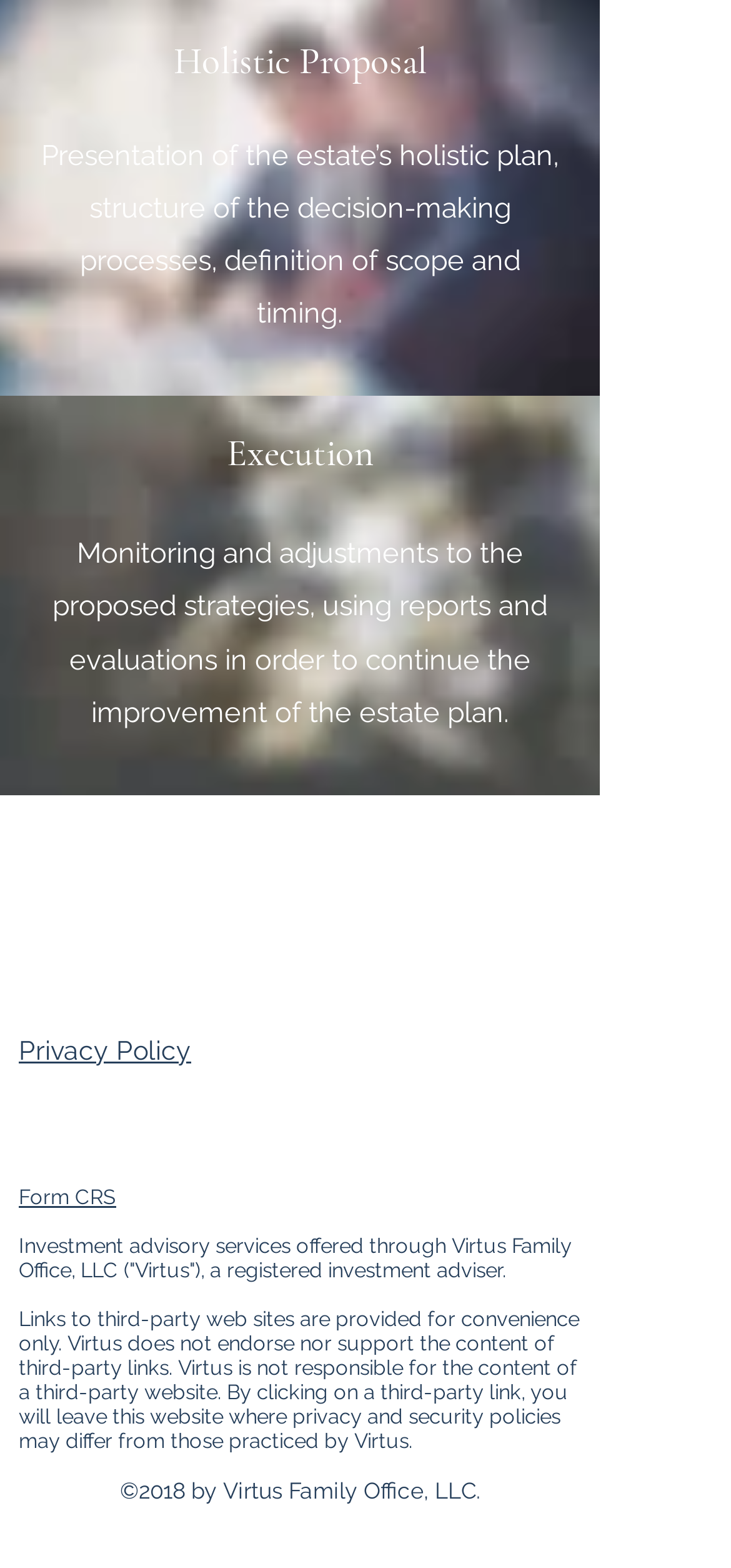Bounding box coordinates are given in the format (top-left x, top-left y, bottom-right x, bottom-right y). All values should be floating point numbers between 0 and 1. Provide the bounding box coordinate for the UI element described as: Form CRS

[0.026, 0.756, 0.159, 0.772]